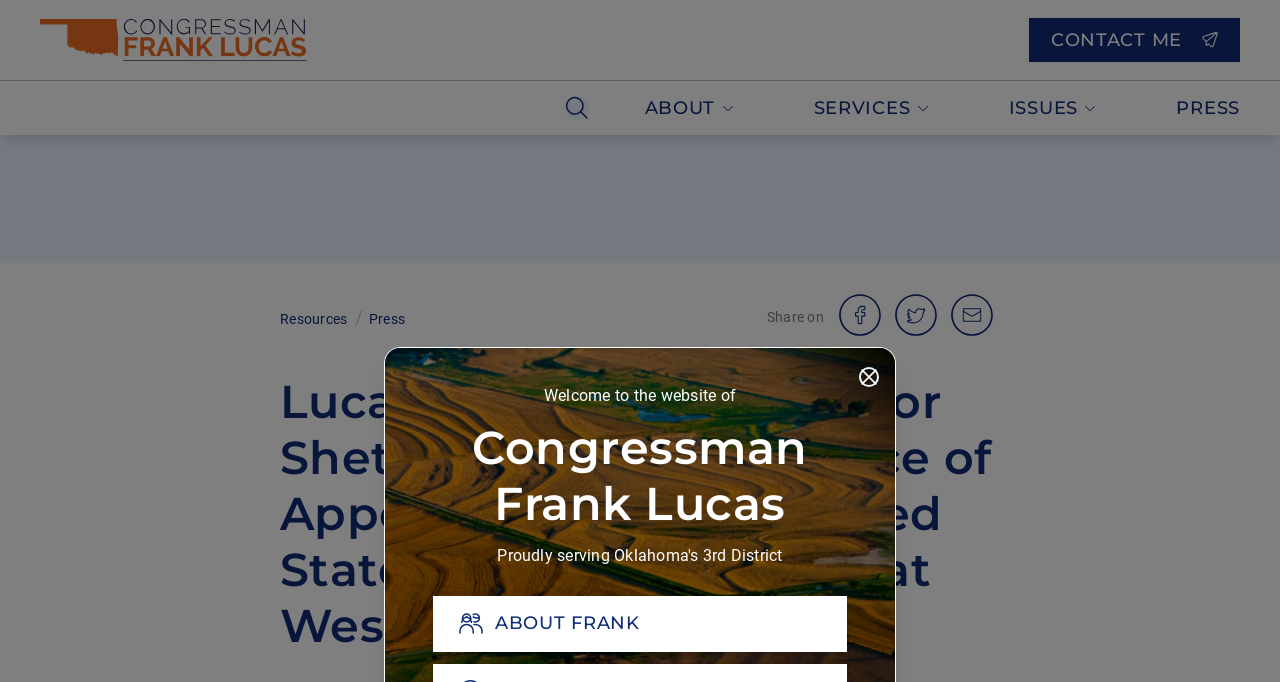Please mark the clickable region by giving the bounding box coordinates needed to complete this instruction: "Click the 'Close' button".

[0.671, 0.538, 0.687, 0.567]